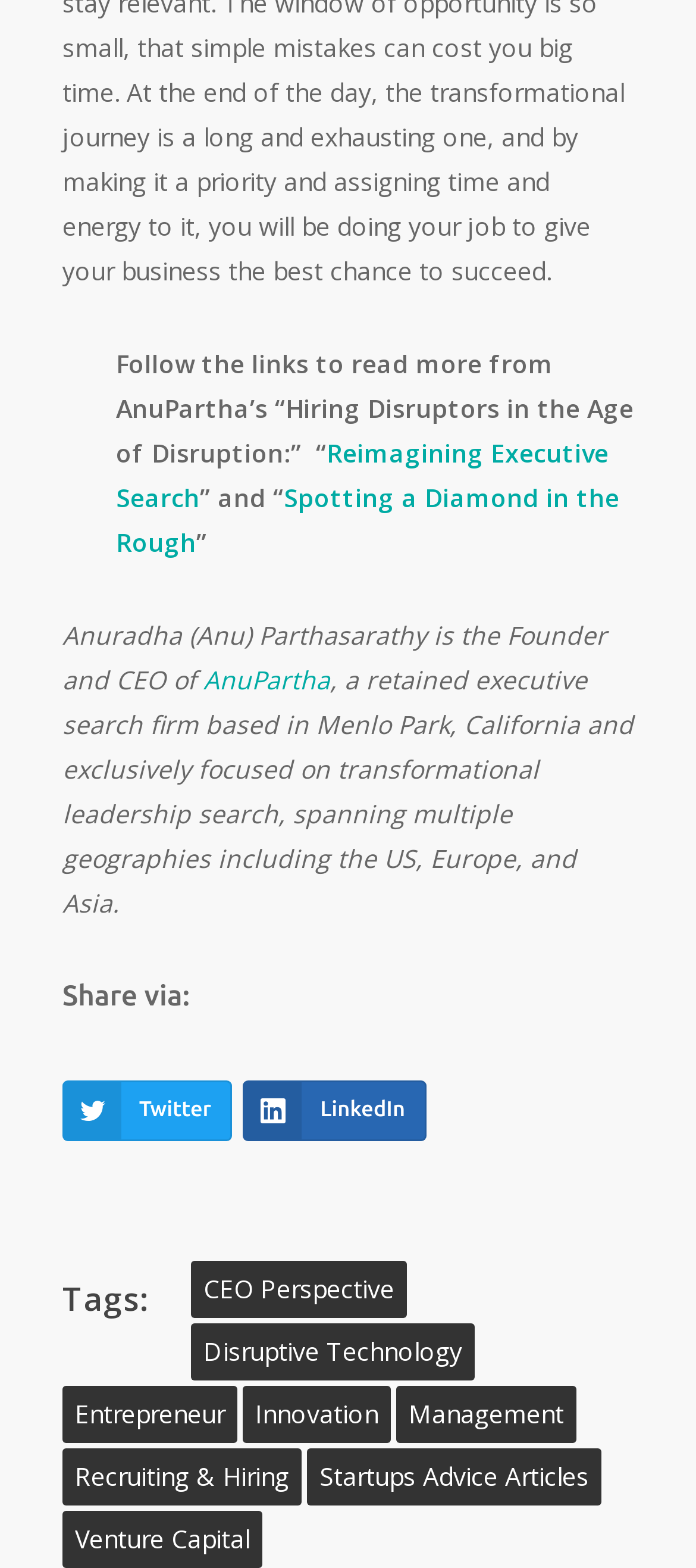Please find the bounding box coordinates of the element that you should click to achieve the following instruction: "Read more about Reimagining Executive Search". The coordinates should be presented as four float numbers between 0 and 1: [left, top, right, bottom].

[0.167, 0.278, 0.874, 0.328]